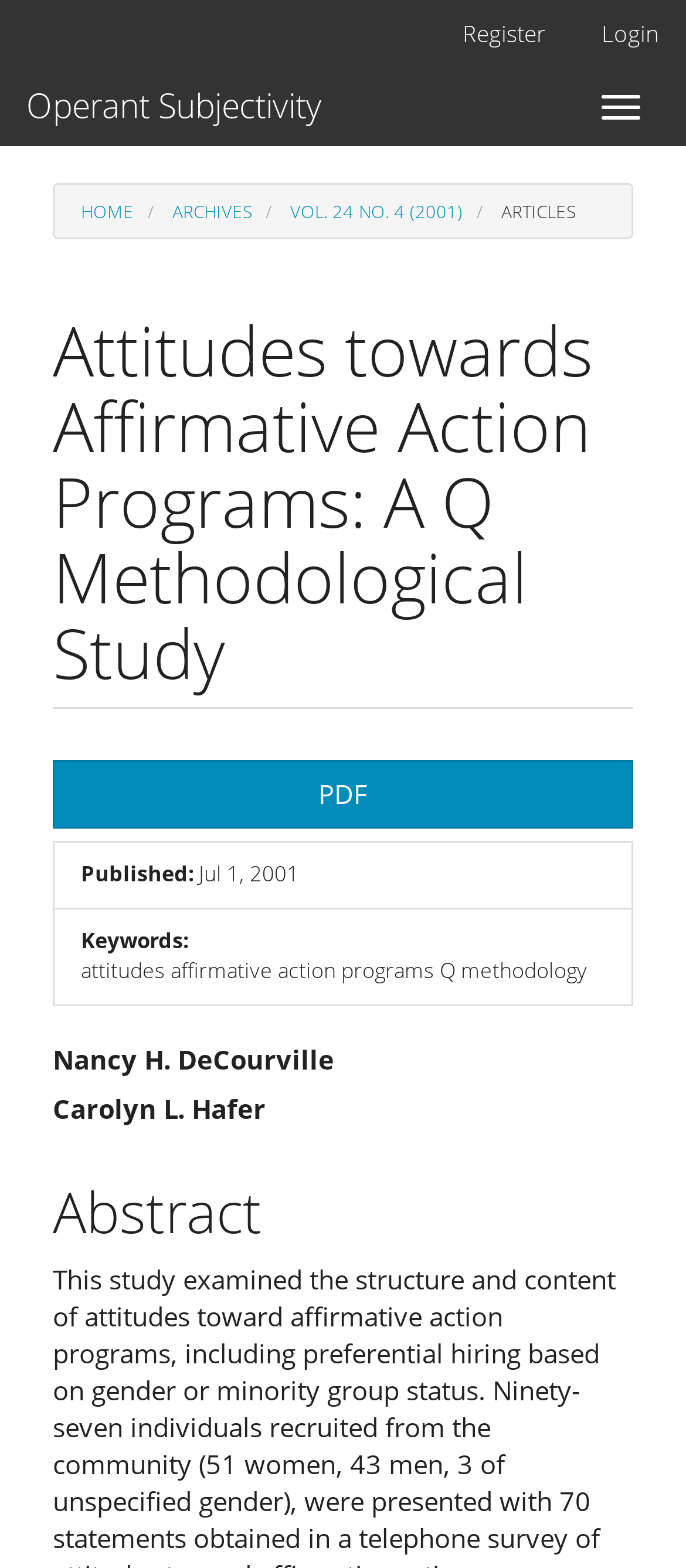How many authors are there for this article?
Based on the image, provide your answer in one word or phrase.

2